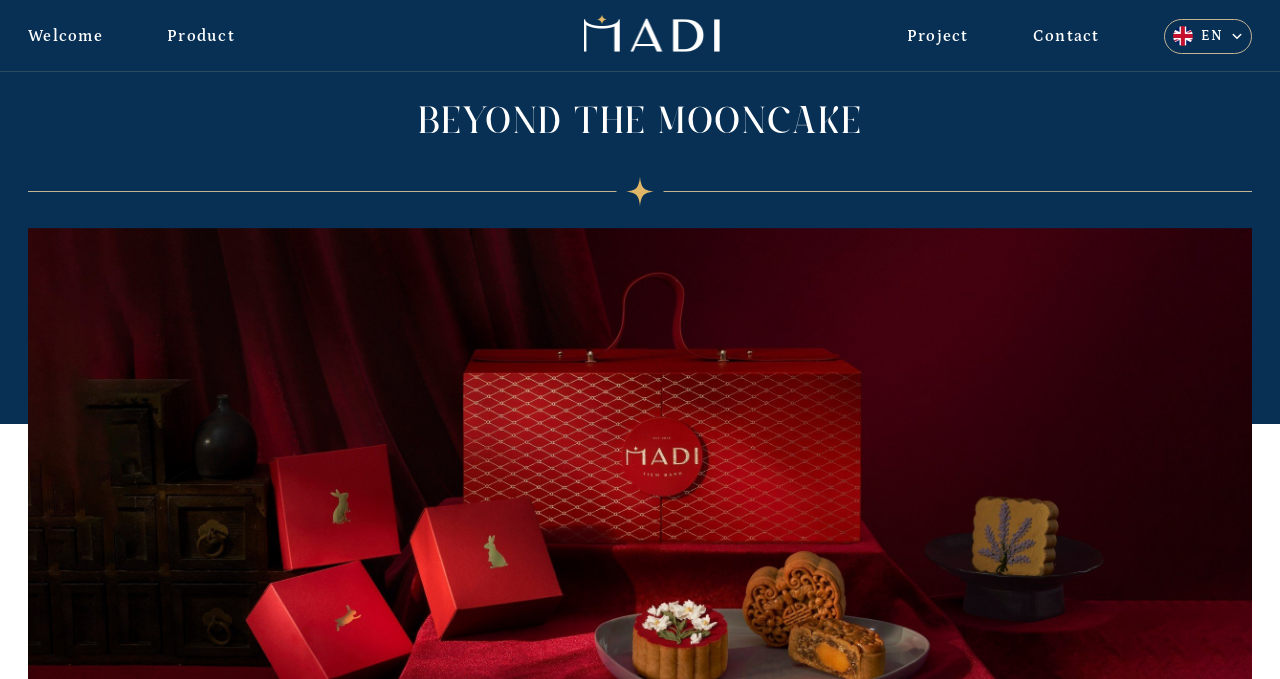What is the position of the 'Project' link?
Using the image, provide a concise answer in one word or a short phrase.

right side